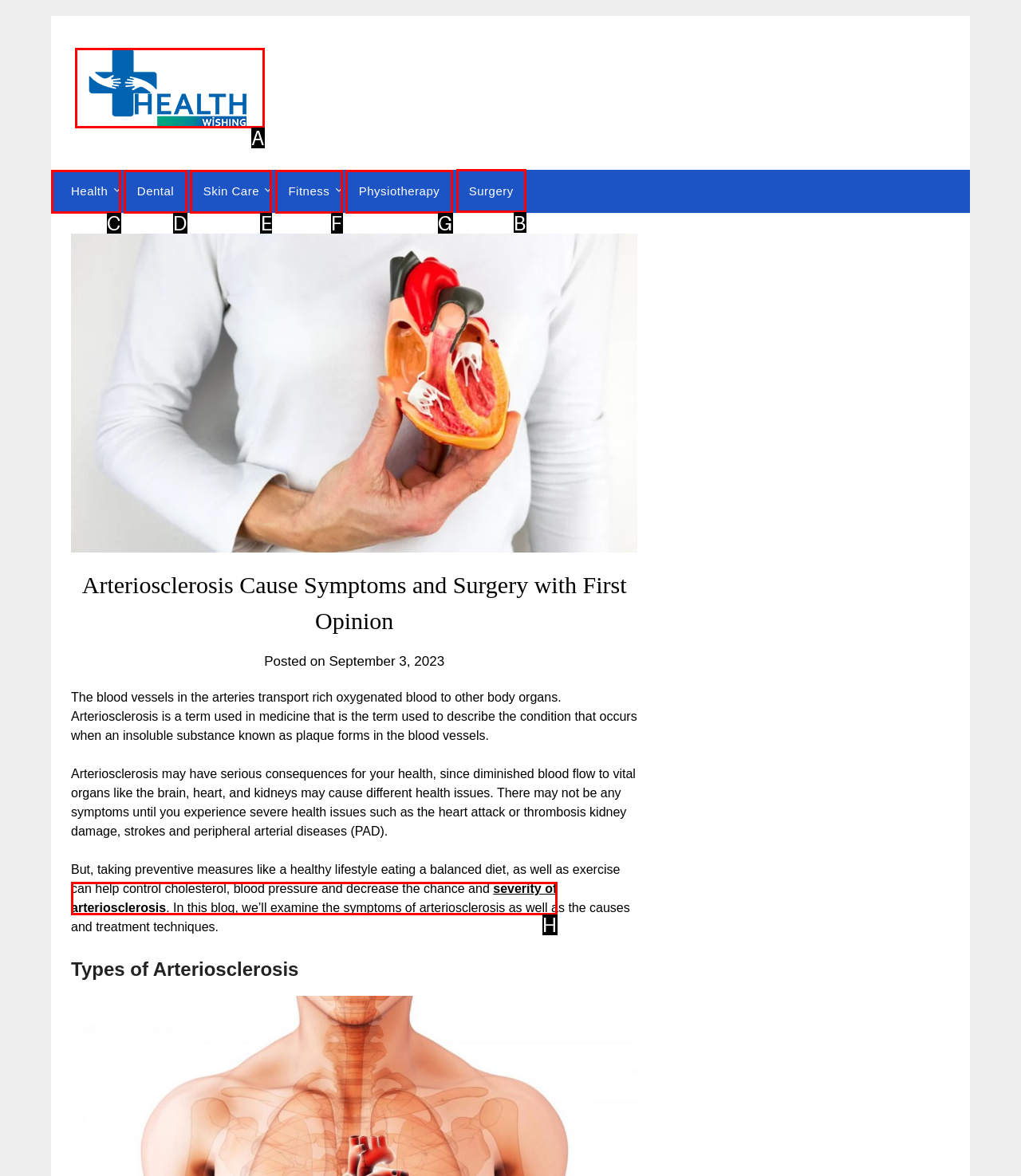Indicate the letter of the UI element that should be clicked to accomplish the task: Visit the 'Surgery' page. Answer with the letter only.

B